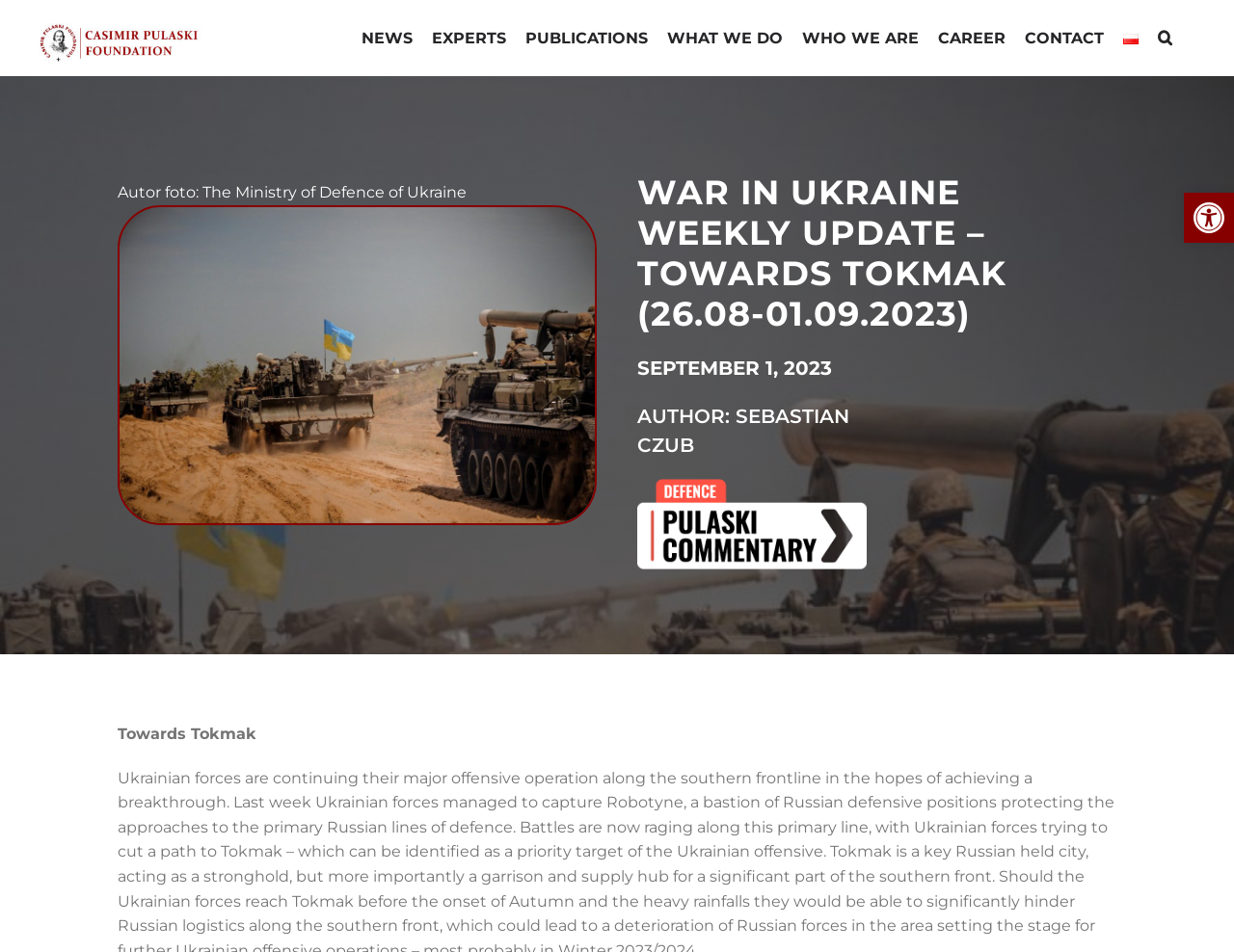Provide a brief response in the form of a single word or phrase:
What is the date of the weekly update?

September 1, 2023